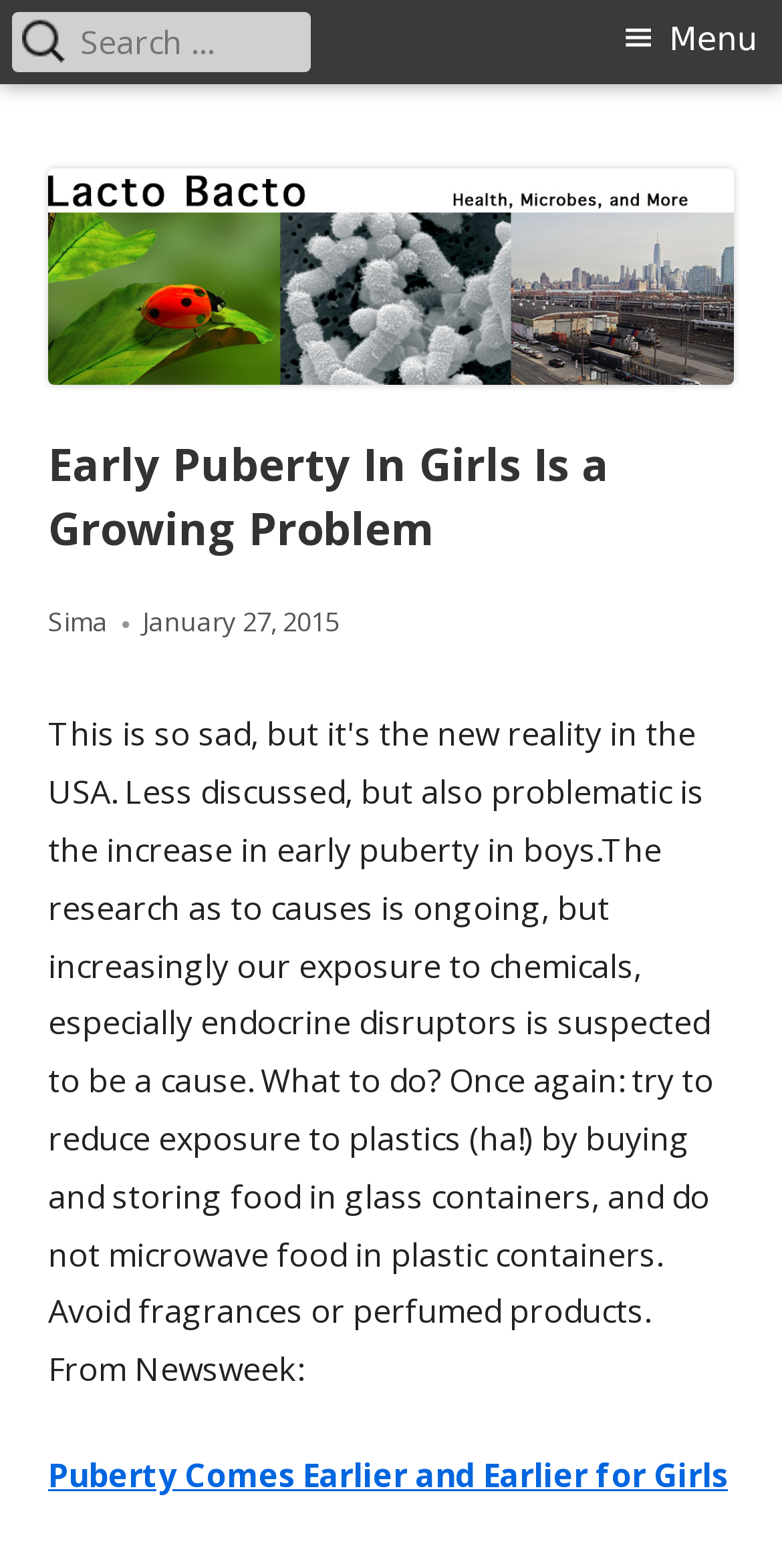Using the details in the image, give a detailed response to the question below:
What is the title of the related article?

I found the title of the related article by looking at the link at the bottom of the page, which says 'Puberty Comes Earlier and Earlier for Girls'.